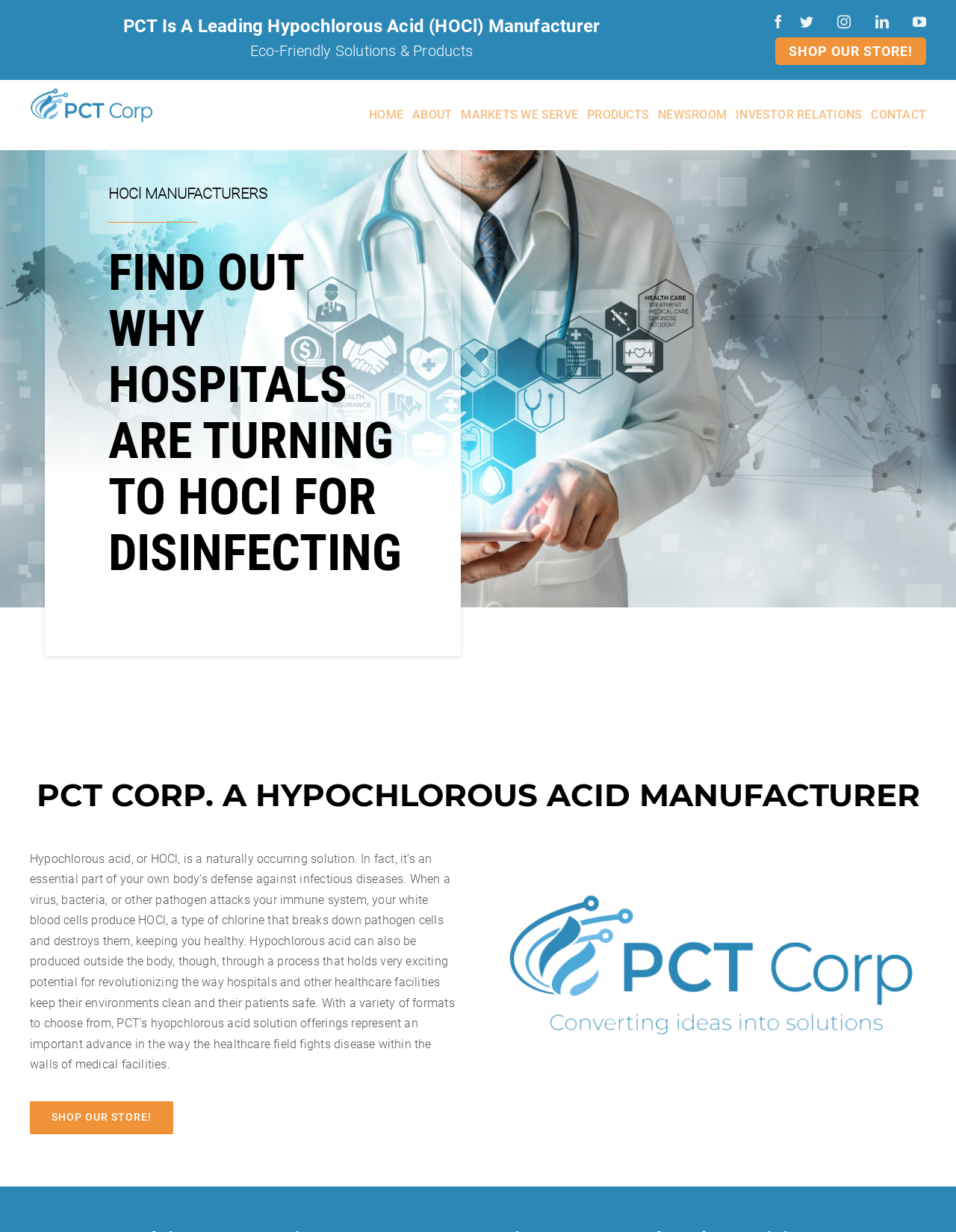What is the call-to-action text present on the webpage?
Refer to the screenshot and answer in one word or phrase.

SHOP OUR STORE!